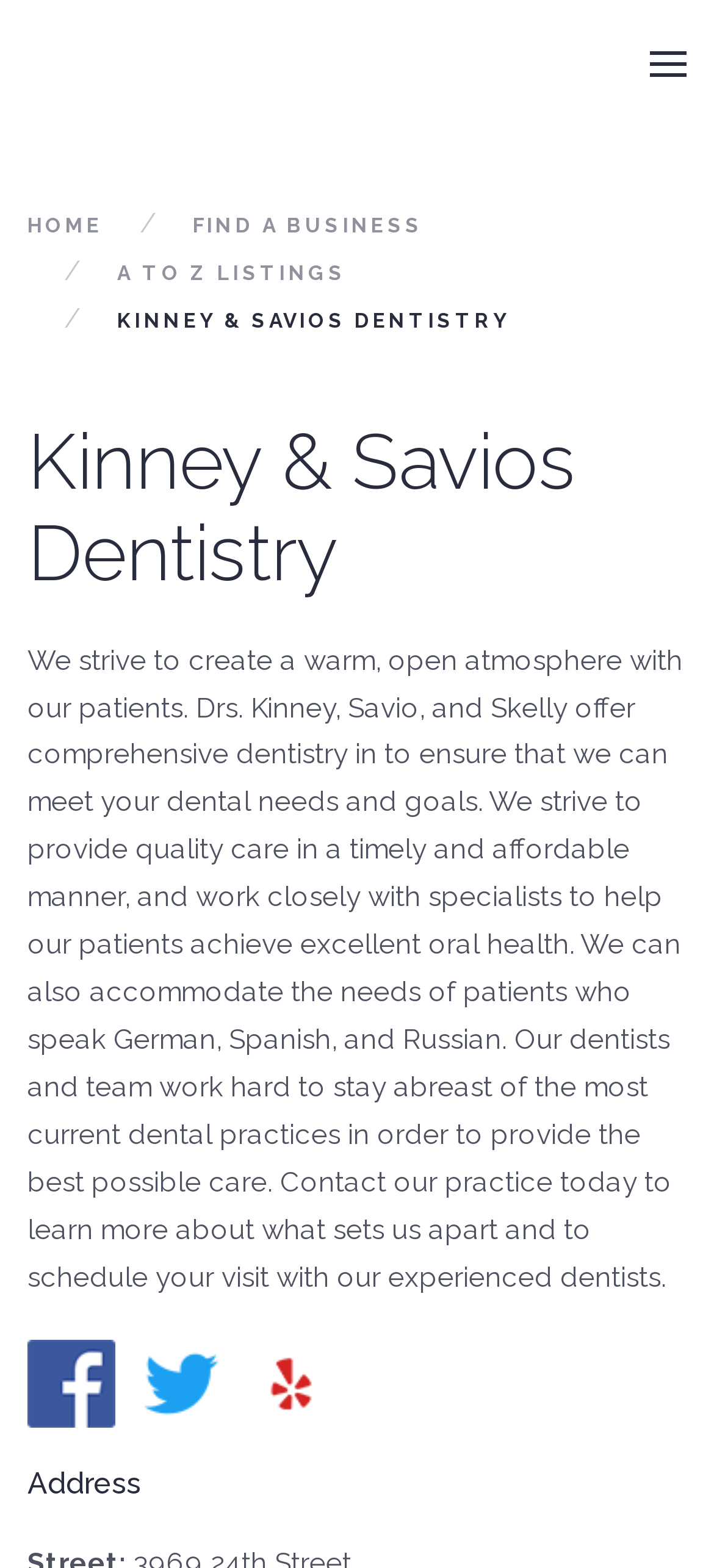What is the name of the dentistry?
Could you answer the question with a detailed and thorough explanation?

I found the answer by looking at the heading element with the text 'Kinney & Savios Dentistry' which is located at the top of the page.